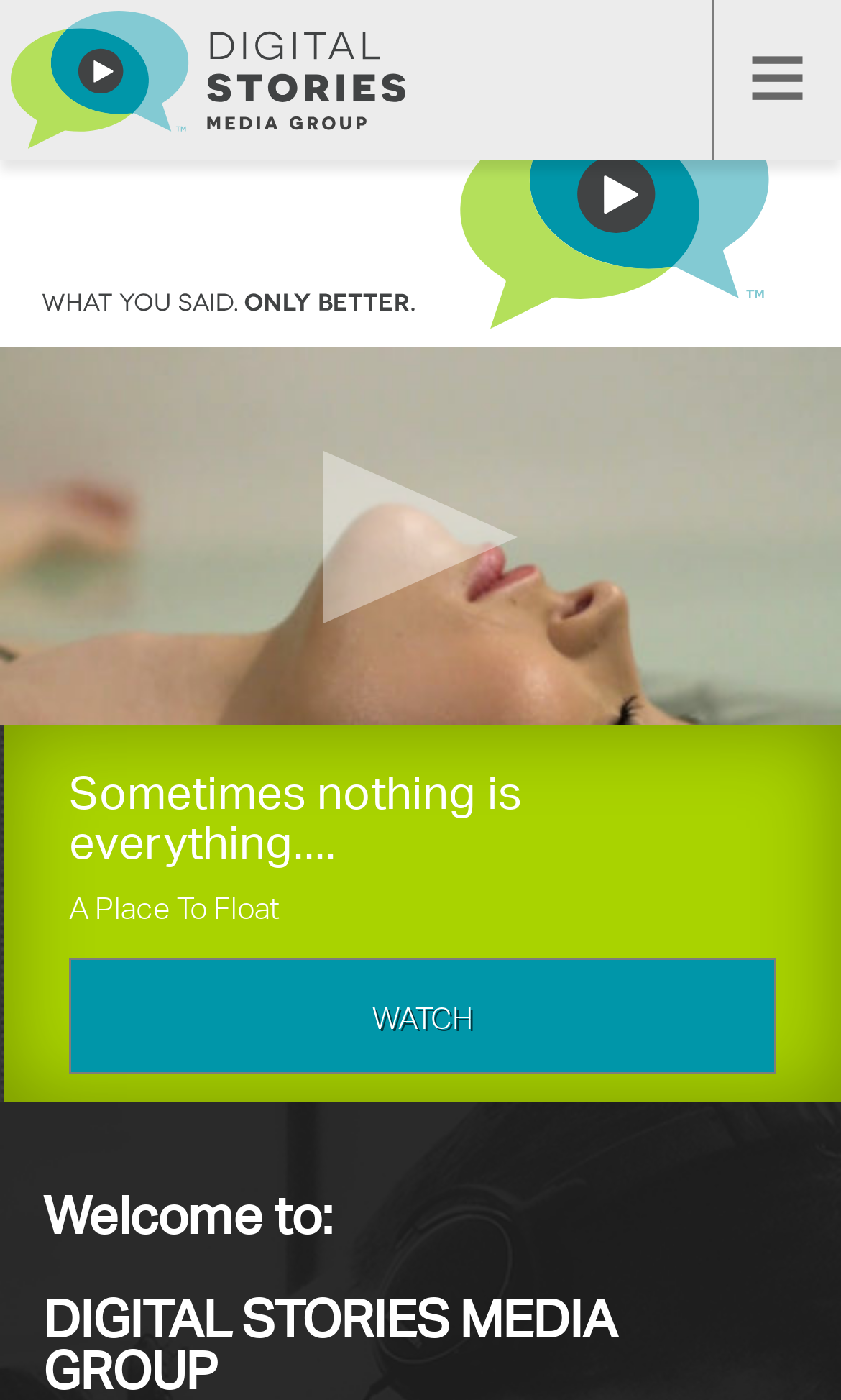Observe the image and answer the following question in detail: What is the purpose of the video production?

I inferred this from the presence of a link with the text 'WATCH' and an image with the text 'What you said. Only Better.' which suggests that the video production is meant to improve brand recall and likability.